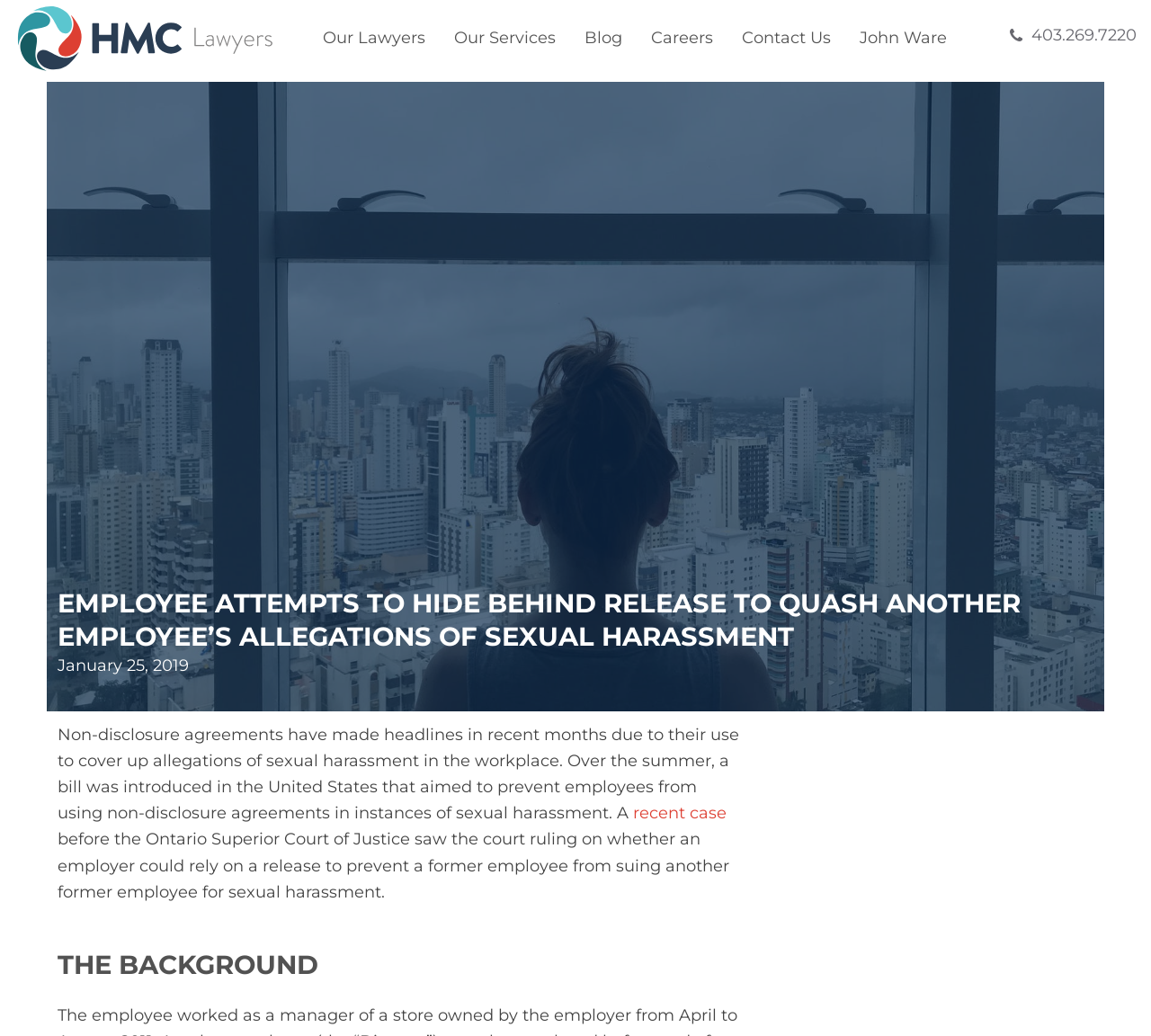What is the law firm's name?
From the image, respond using a single word or phrase.

HMC Lawyers